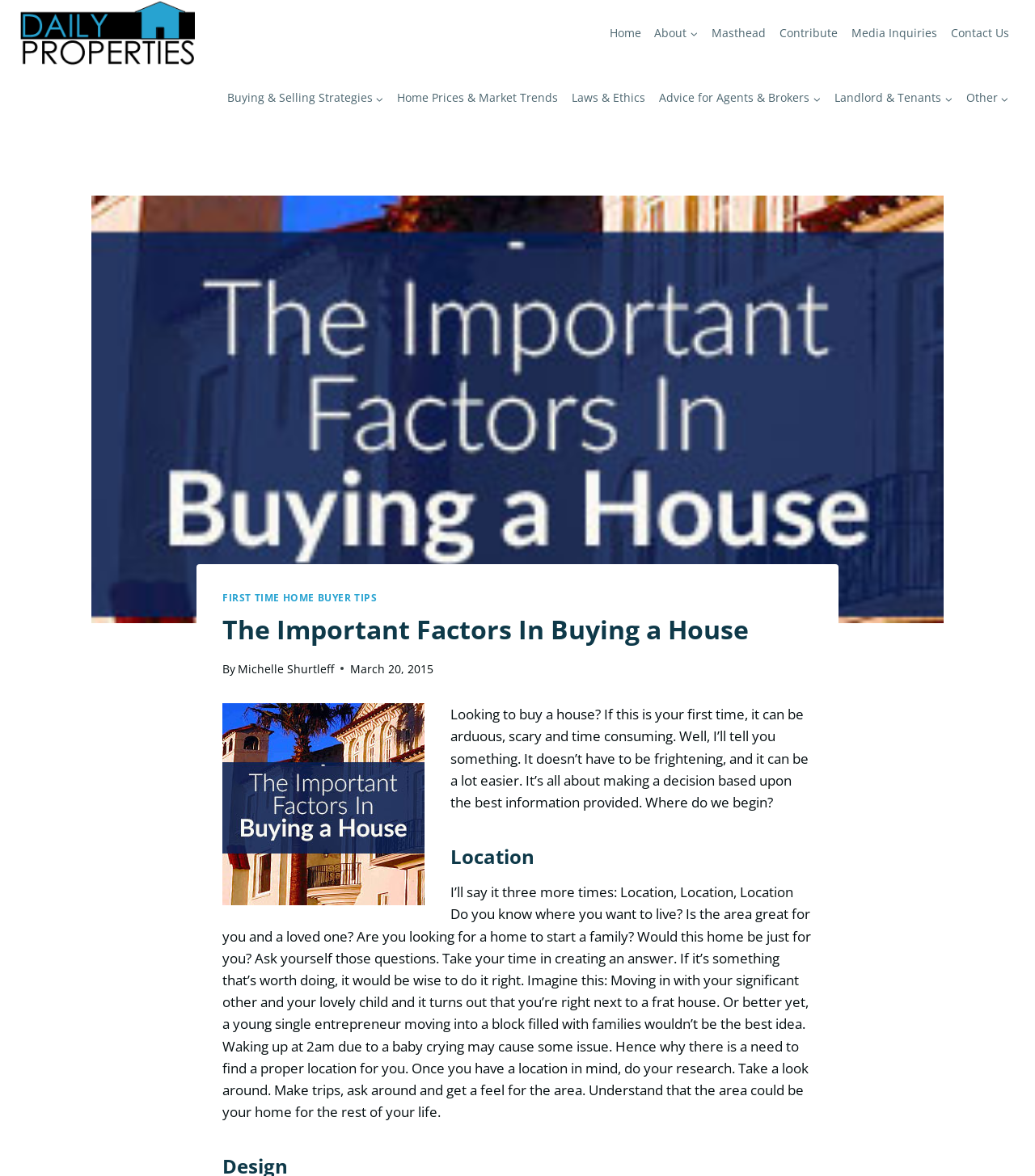Please identify the bounding box coordinates of the element on the webpage that should be clicked to follow this instruction: "Click on the 'Buying & Selling Strategies' link". The bounding box coordinates should be given as four float numbers between 0 and 1, formatted as [left, top, right, bottom].

[0.213, 0.07, 0.377, 0.097]